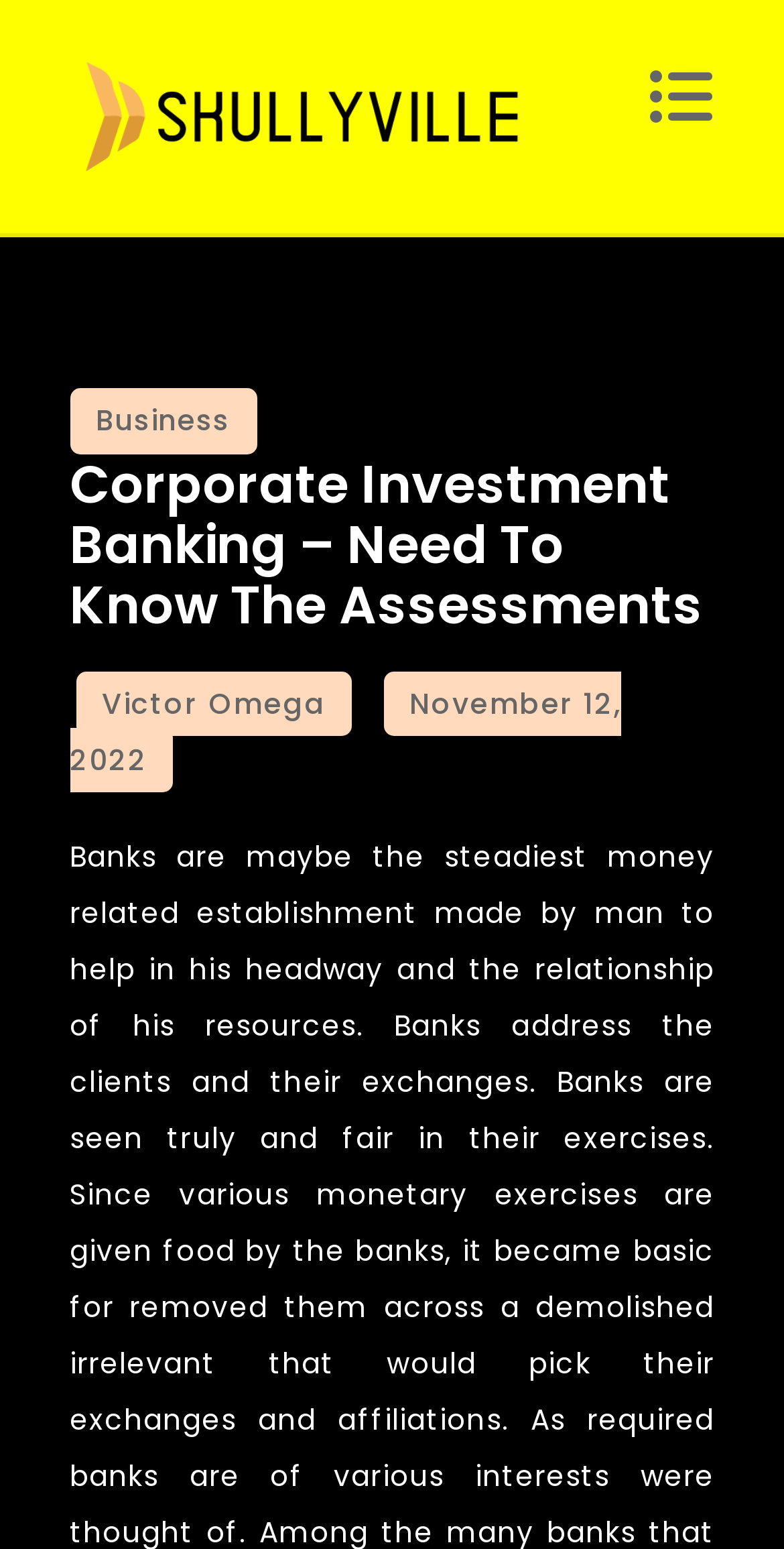What is the icon name of the button at the top right corner?
Look at the image and answer with only one word or phrase.

